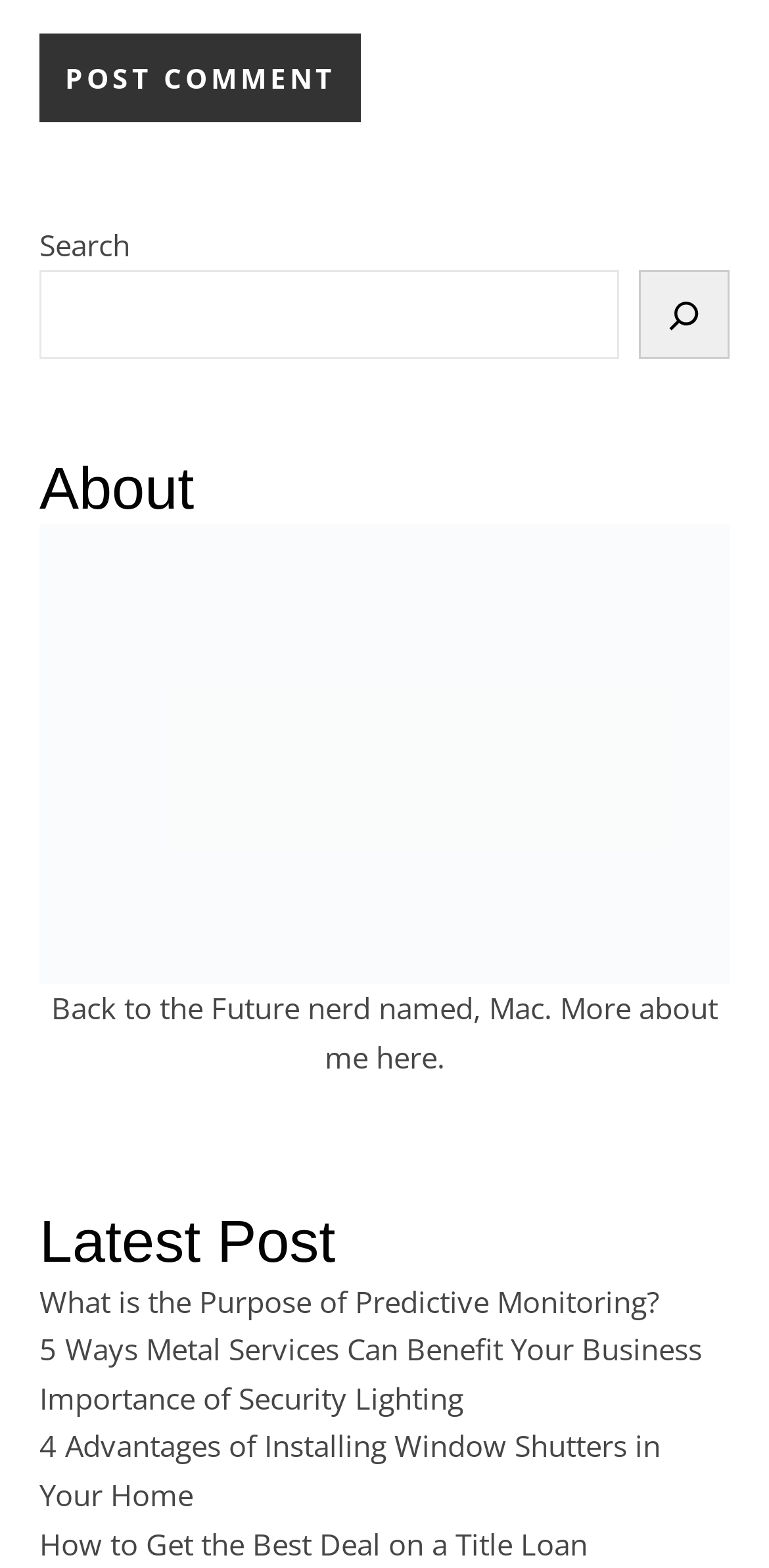Highlight the bounding box coordinates of the region I should click on to meet the following instruction: "Search for something".

[0.051, 0.172, 0.805, 0.229]